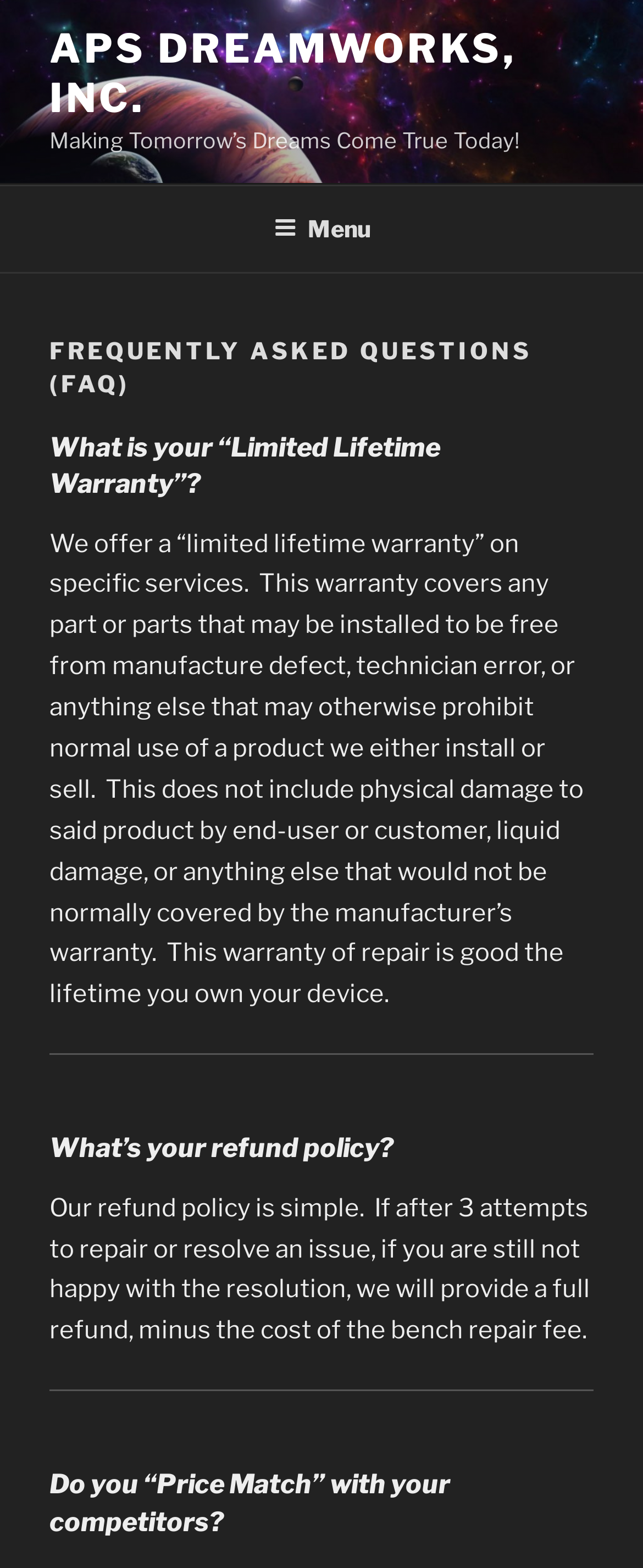Bounding box coordinates are specified in the format (top-left x, top-left y, bottom-right x, bottom-right y). All values are floating point numbers bounded between 0 and 1. Please provide the bounding box coordinate of the region this sentence describes: Menu

[0.388, 0.119, 0.612, 0.171]